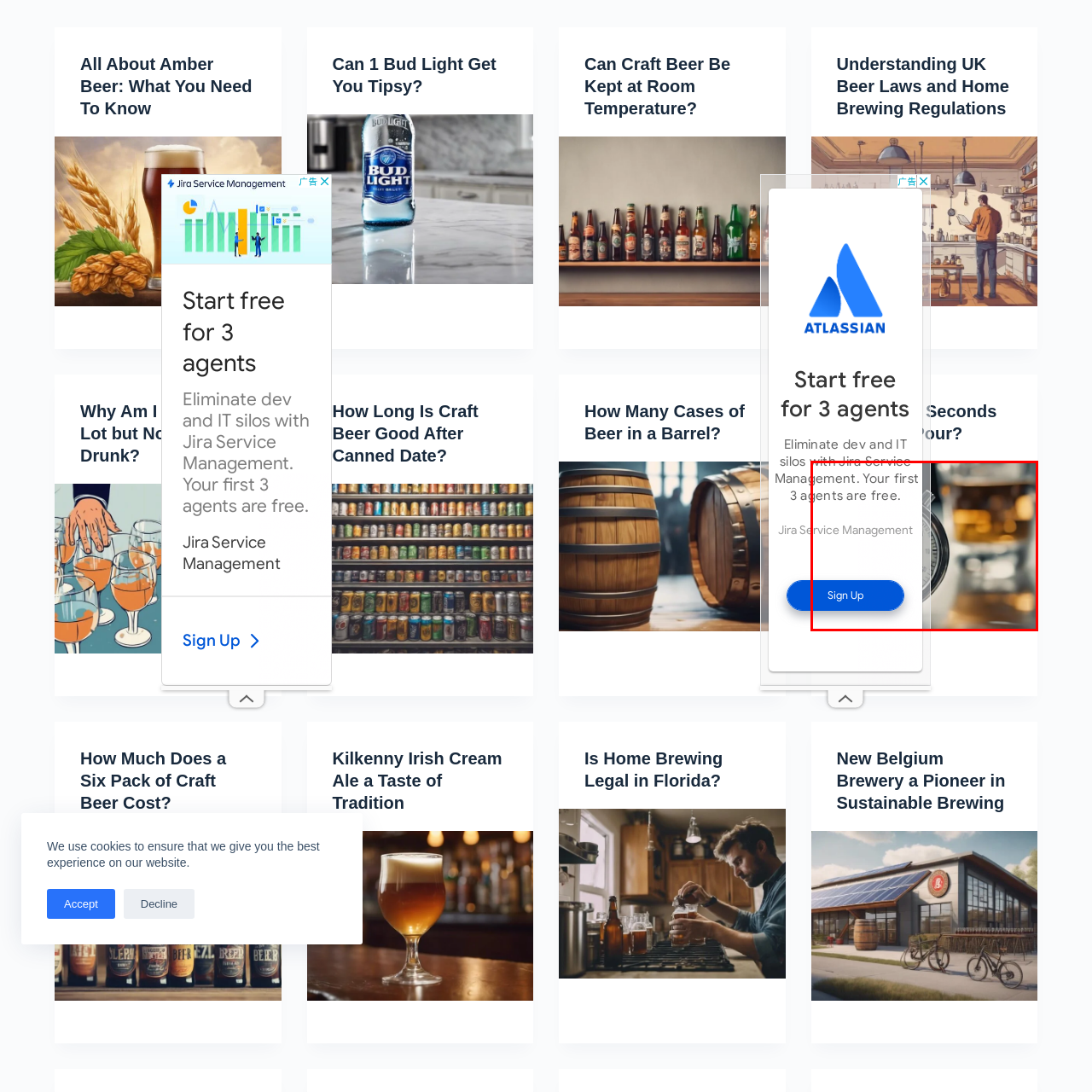Generate a detailed explanation of the image that is highlighted by the red box.

The image features a close-up view of a glass filled with a golden-brown beverage, likely a type of beer or whiskey, set against a softly blurred background. In the foreground, there is also a round metallic object, reminiscent of a stopwatch or timer, suggesting a context of measurement or timing, perhaps related to pouring or tasting. The image is complemented by a portion of text indicating a service promotion, with a prompt to "Sign Up" for a management service, emphasizing its ease of access with the note that the first agents are free. The overall aesthetic conveys a blend of casual enjoyment and professional service, appealing to both leisure and practicality.